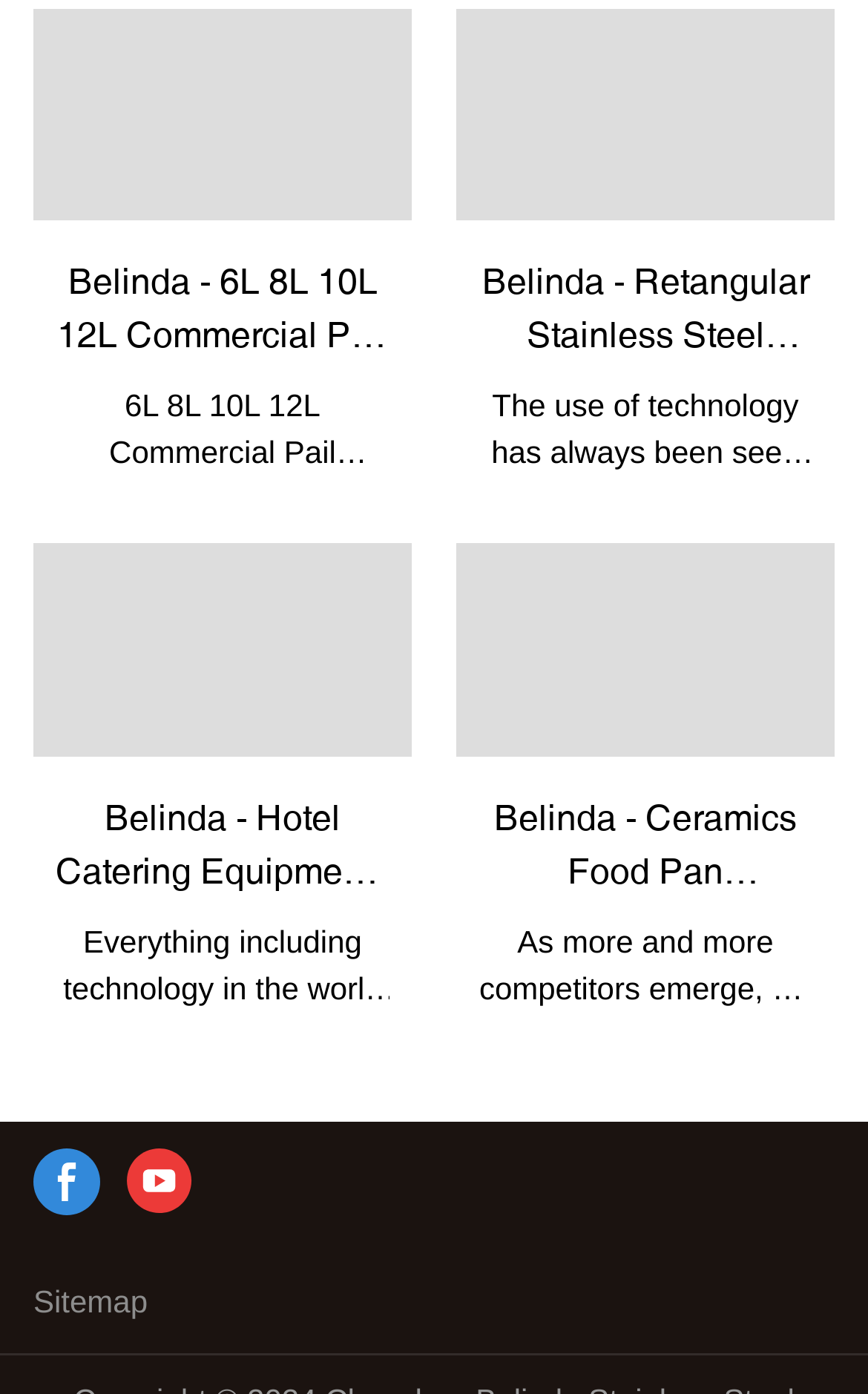Please locate the bounding box coordinates of the element that should be clicked to complete the given instruction: "Go to Sitemap".

[0.038, 0.92, 0.17, 0.945]